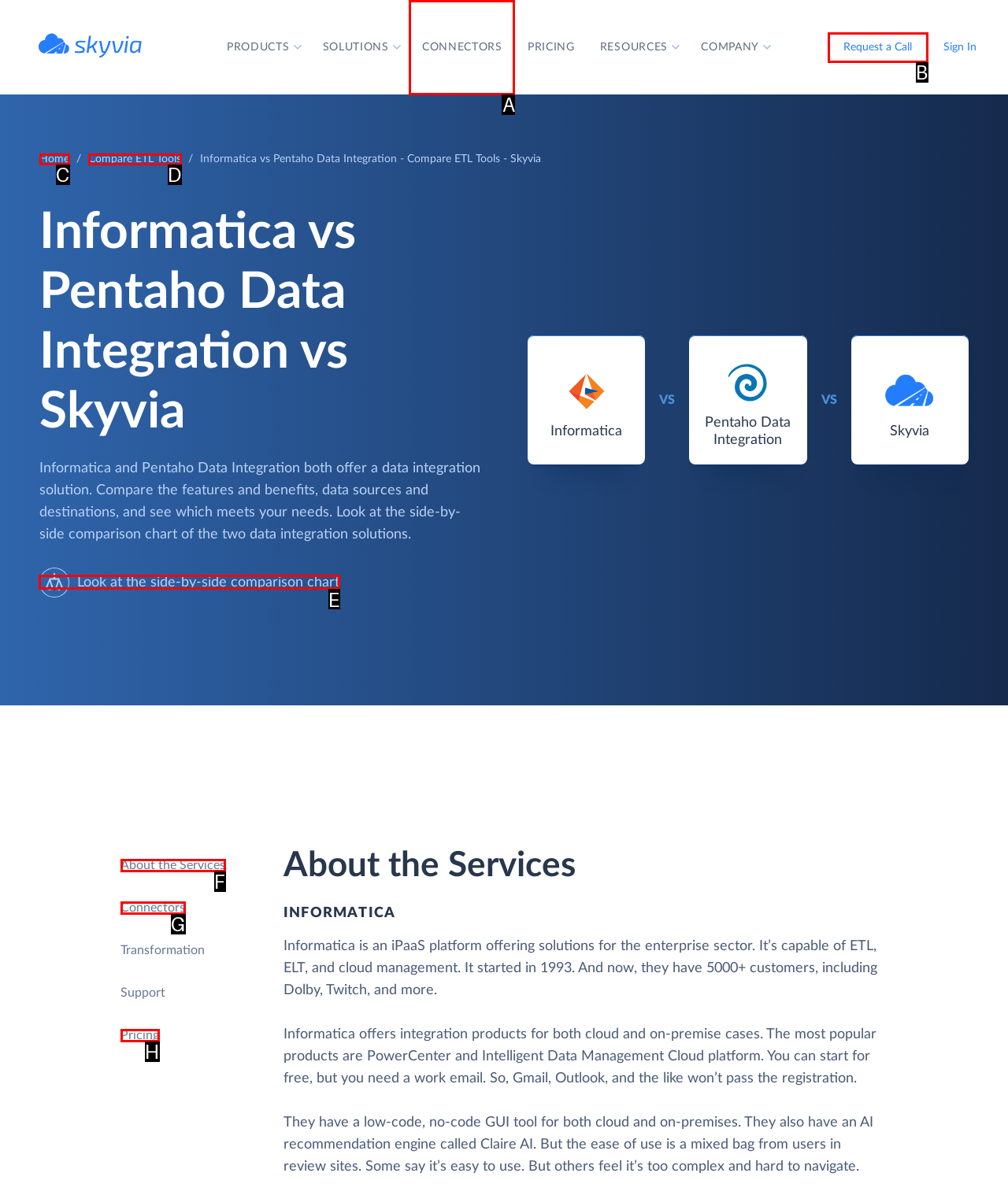Which lettered option should be clicked to achieve the task: View the side-by-side comparison chart? Choose from the given choices.

E